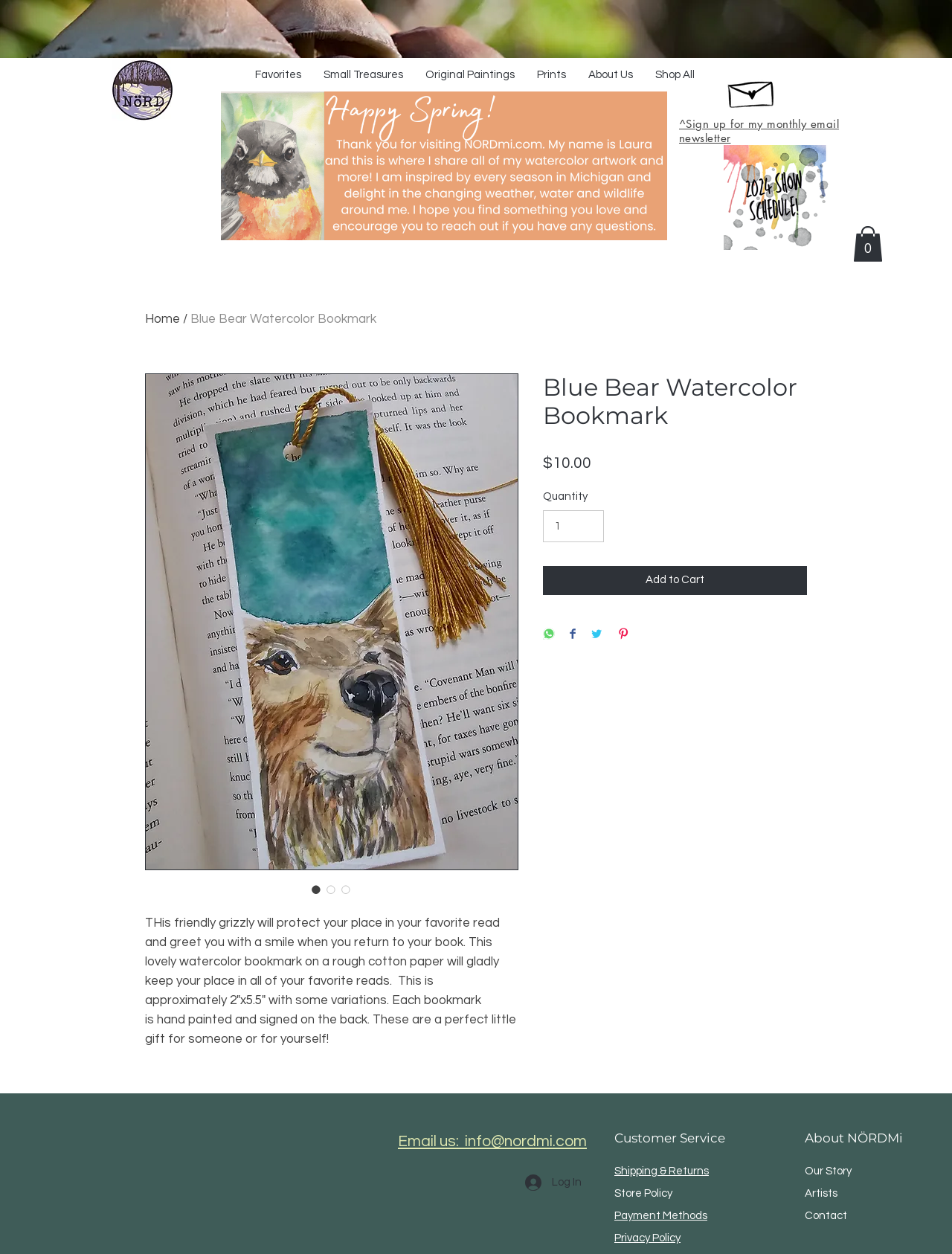Mark the bounding box of the element that matches the following description: "How To".

None